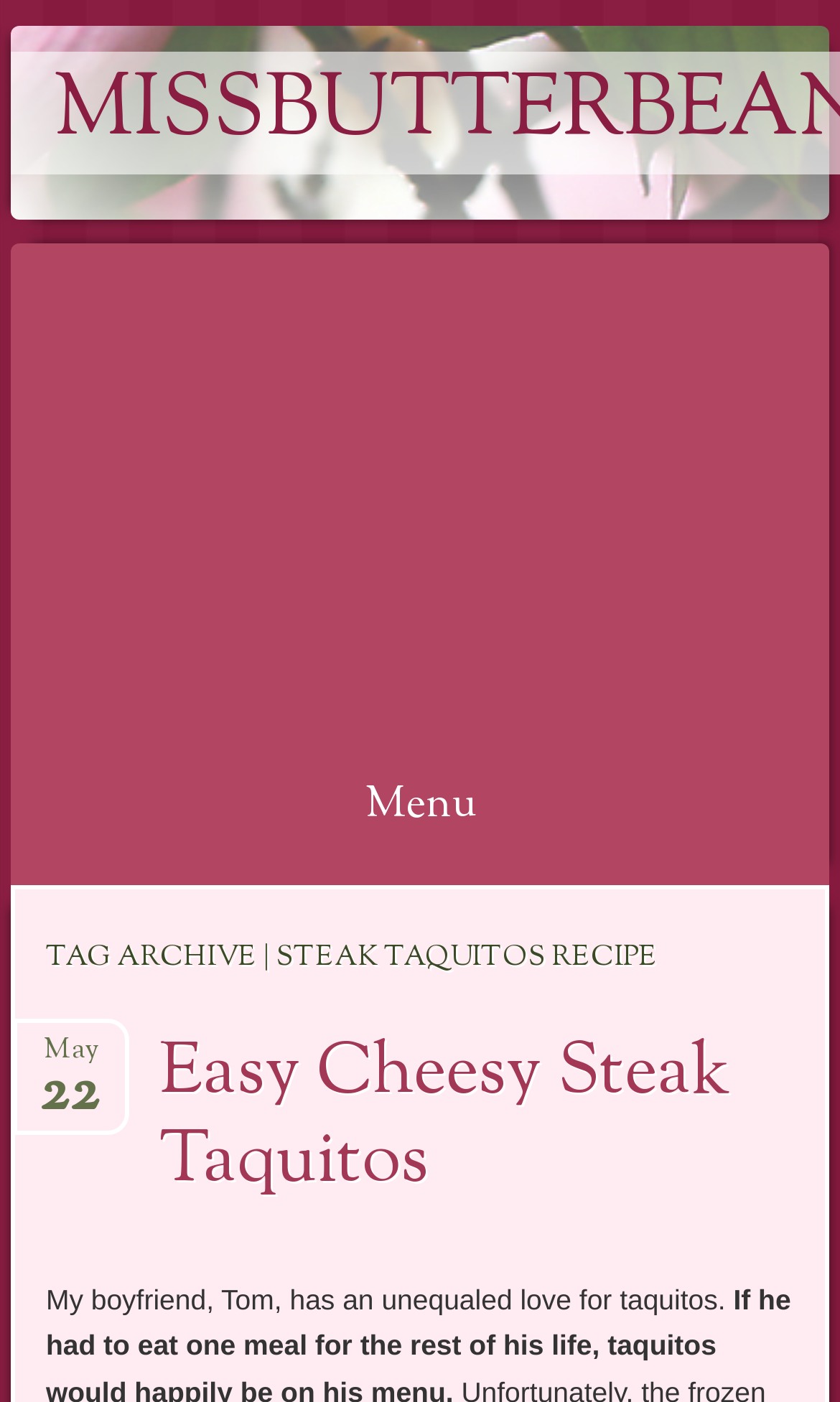What type of food is the recipe about?
We need a detailed and meticulous answer to the question.

The type of food can be inferred from the title of the recipe, 'Easy Cheesy Steak Taquitos', and the context of the webpage, which suggests that the recipe is about steak taquitos.